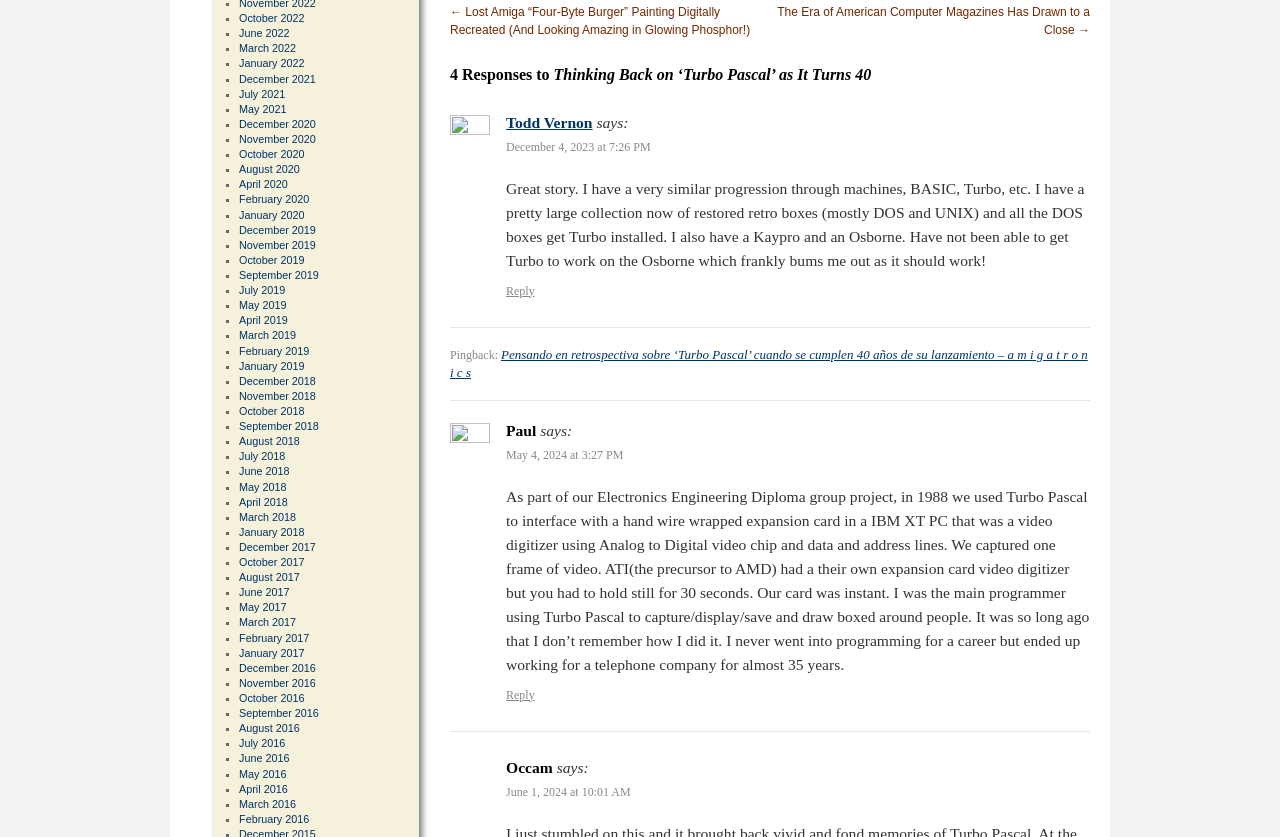Determine the bounding box coordinates of the element that should be clicked to execute the following command: "Browse the archives for October 2022".

[0.187, 0.014, 0.238, 0.029]